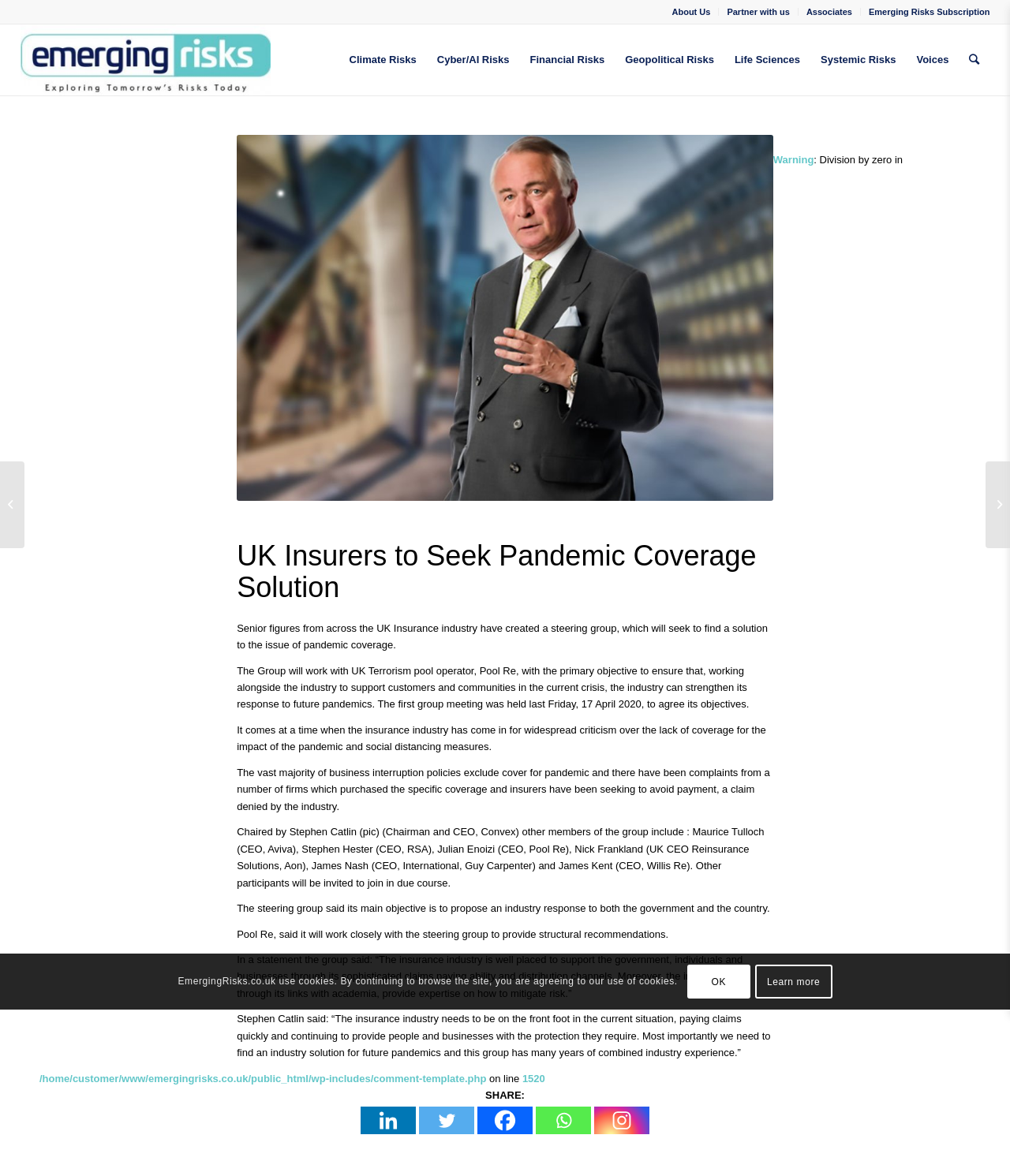What is the name of the company mentioned in the article?
Craft a detailed and extensive response to the question.

I read the article and found the name of the company mentioned, which is Convex, as Stephen Catlin is the Chairman and CEO of Convex.